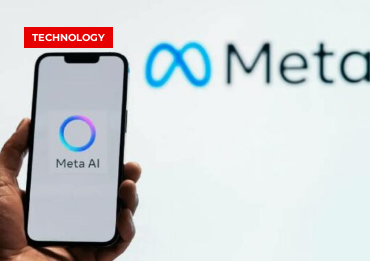What is the company's goal?
Please use the image to provide an in-depth answer to the question.

The image represents the synergy between mobile technology and AI initiatives spearheaded by Meta, and according to the caption, the company's commitment is to enhance user experiences through cutting-edge solutions, implying that the company's goal is to improve user experiences.